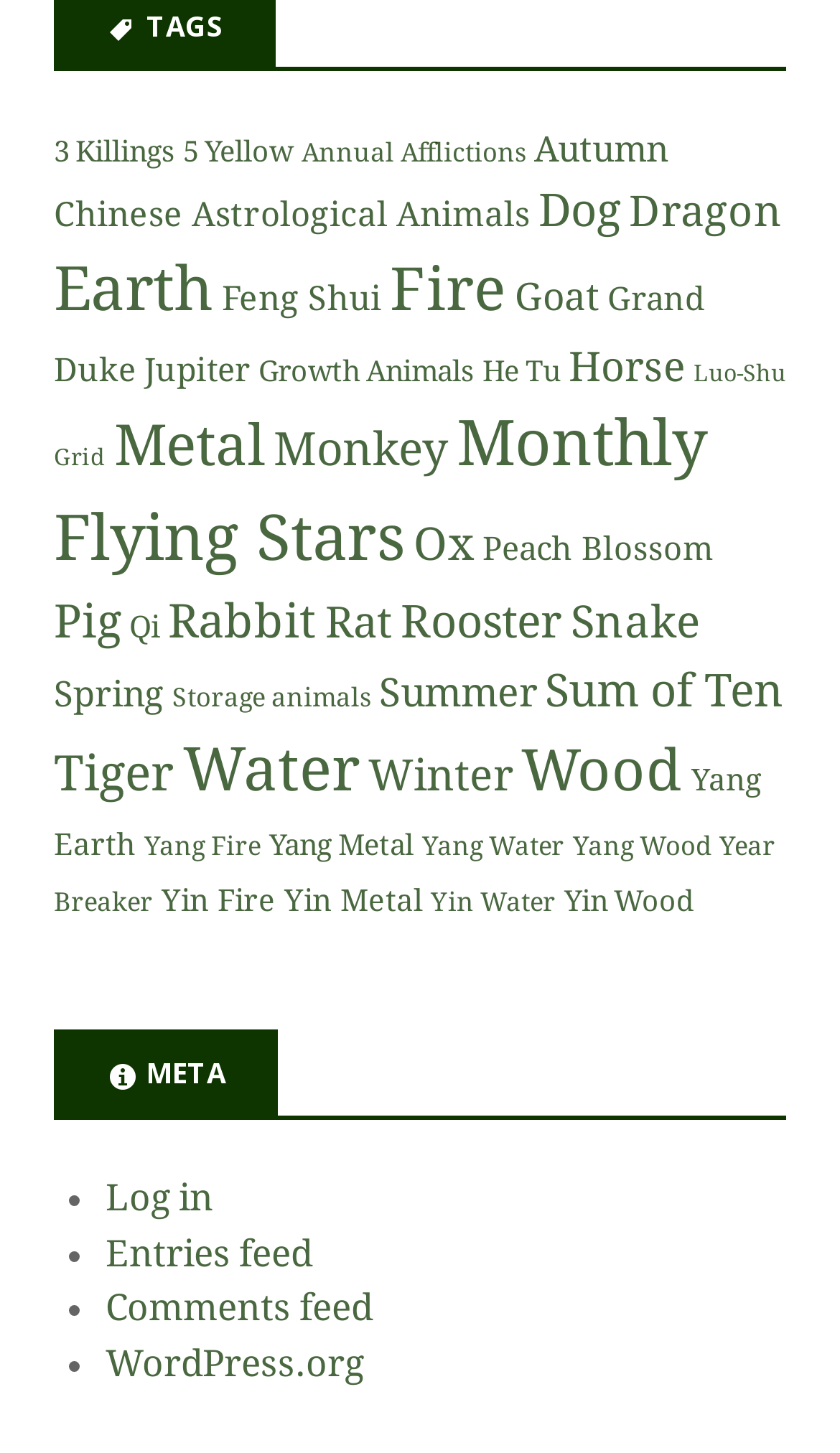Using the element description Feng Shui, predict the bounding box coordinates for the UI element. Provide the coordinates in (top-left x, top-left y, bottom-right x, bottom-right y) format with values ranging from 0 to 1.

[0.264, 0.192, 0.454, 0.22]